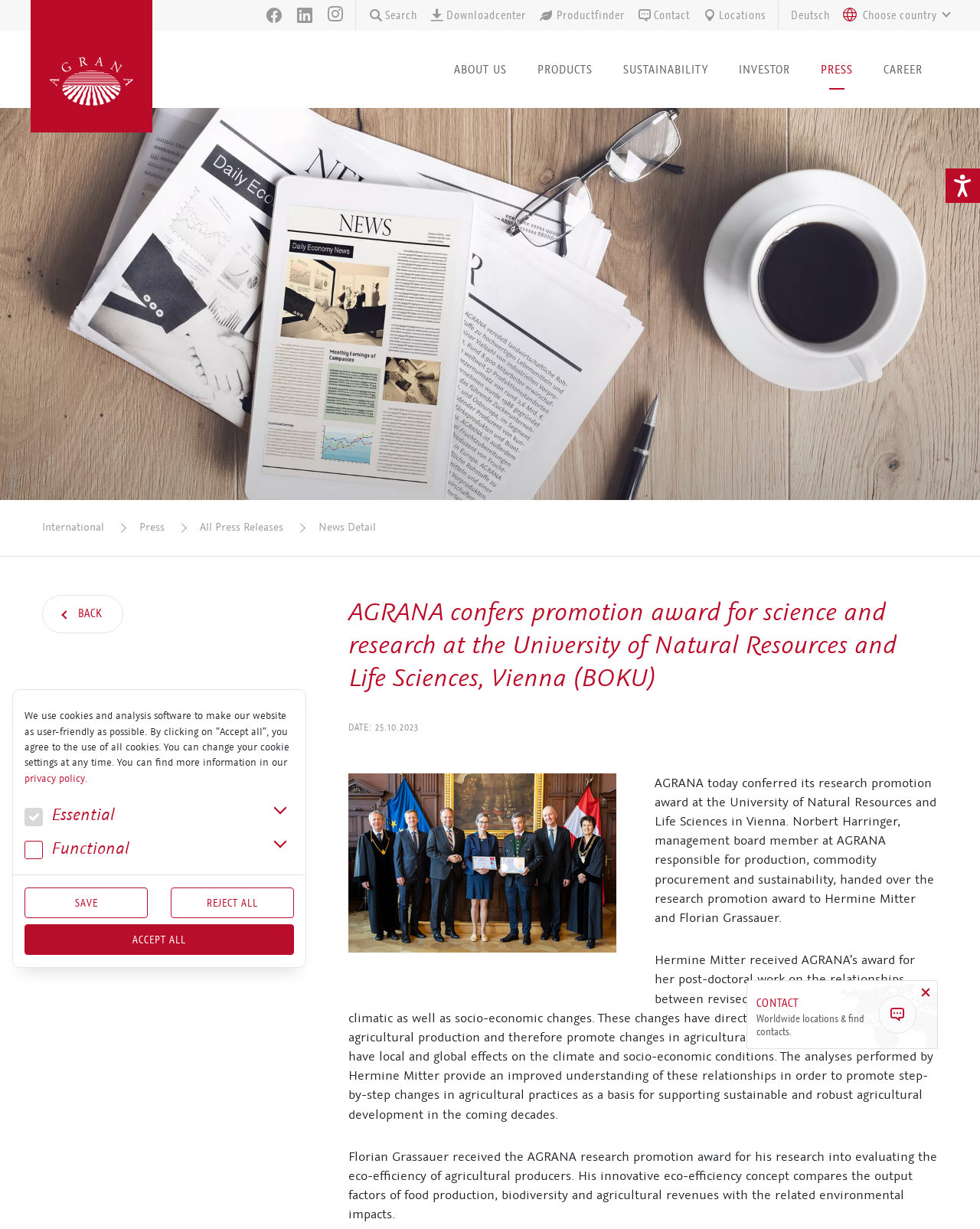Explain the webpage's layout and main content in detail.

The webpage is about AGRANA, a company that conferred a research promotion award at the University of Natural Resources and Life Sciences in Vienna. The page has a navigation menu at the top with buttons for "ABOUT US", "PRODUCTS", "SUSTAINABILITY", "INVESTOR", "PRESS", and "CAREER". Below the navigation menu, there are social media links to Facebook, LinkedIn, and Instagram.

The main content of the page is about the research promotion award, with a heading that reads "AGRANA confers promotion award for science and research at the University of Natural Resources and Life Sciences, Vienna (BOKU)". There is a date "25.10.2023" below the heading. The page then describes the award, stating that Norbert Harringer, a management board member at AGRANA, handed over the research promotion award to Hermine Mitter and Florian Grassauer.

There is a figure, likely an image, below the description of the award. The page then provides more information about the research work of Hermine Mitter and Florian Grassauer, who received the award for their research on agricultural practices and eco-efficiency.

At the bottom of the page, there is a section with links to "CONTACT" and "Worldwide locations & find contacts". There is also a cookie policy section that allows users to customize their cookie settings.

On the right side of the page, there is a column with links to "Zum Inhalt springen" (Jump to content), "Zum Header springen" (Jump to header), and "Zur Fußzeile springen" (Jump to footer). There is also a button to open input assistance, instructions, and help.